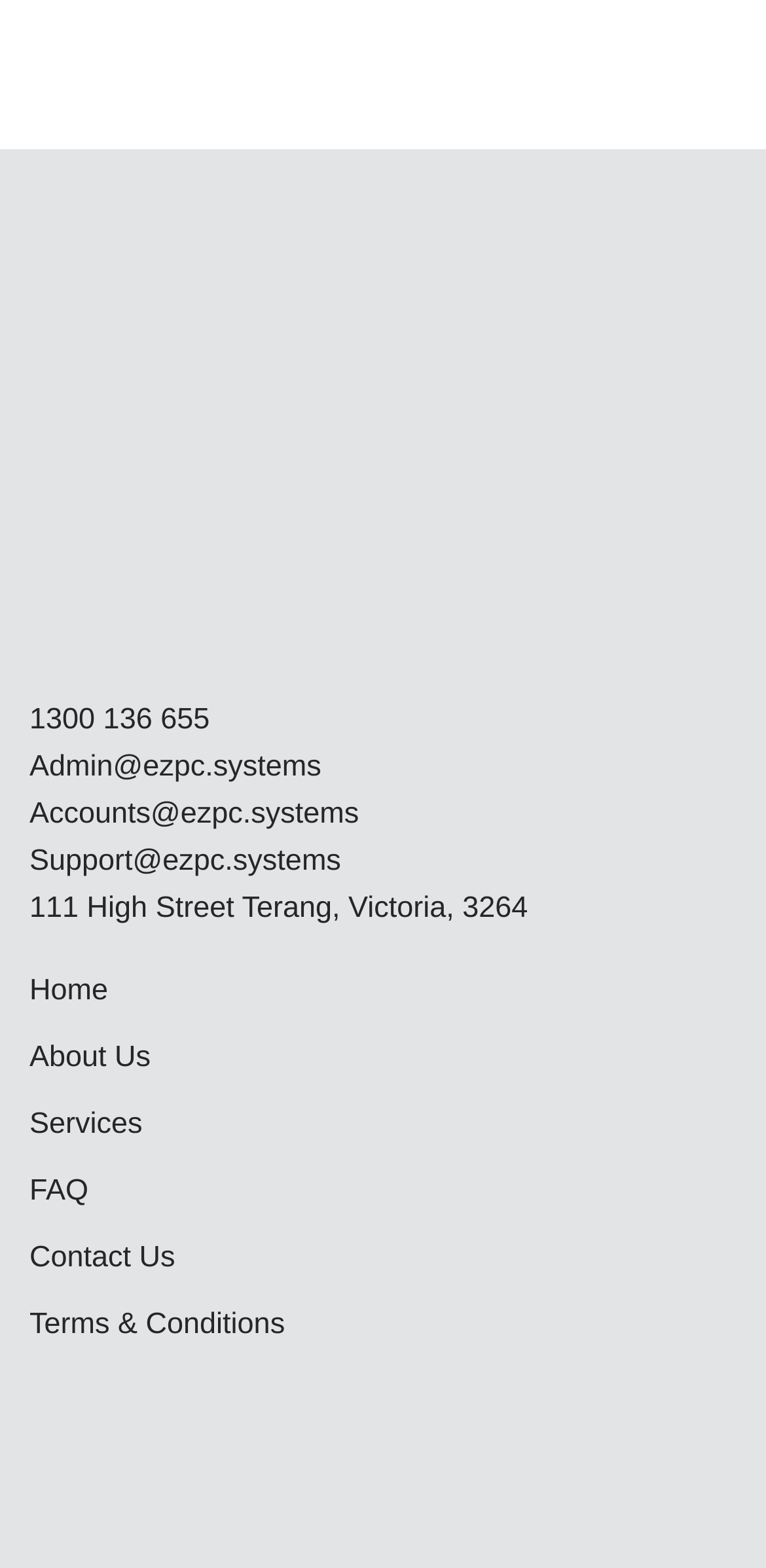How many links are there in the navigation menu?
Please provide a single word or phrase answer based on the image.

6